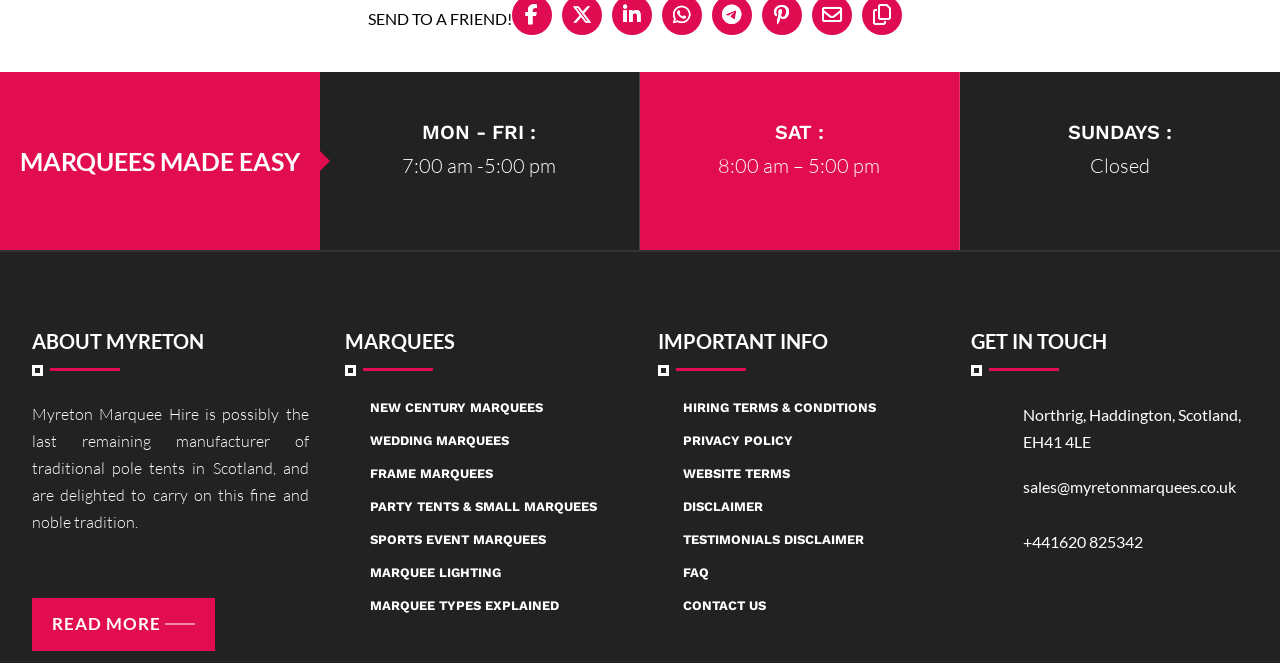Find the bounding box coordinates for the area you need to click to carry out the instruction: "View CONTACT US page". The coordinates should be four float numbers between 0 and 1, indicated as [left, top, right, bottom].

[0.534, 0.901, 0.599, 0.924]